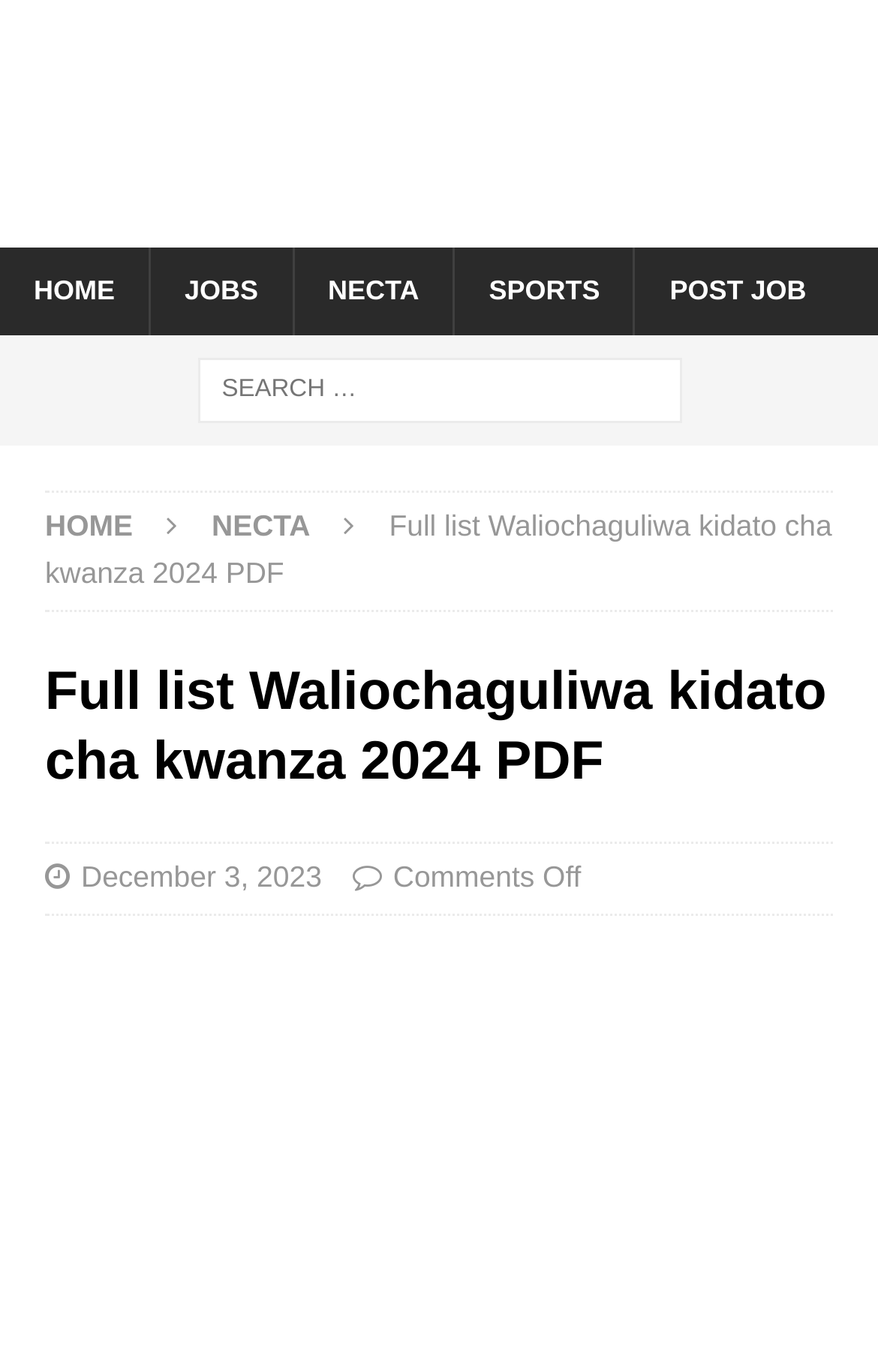What is the title of the main content?
Refer to the image and provide a one-word or short phrase answer.

Full list Waliochaguliwa kidato cha kwanza 2024 PDF